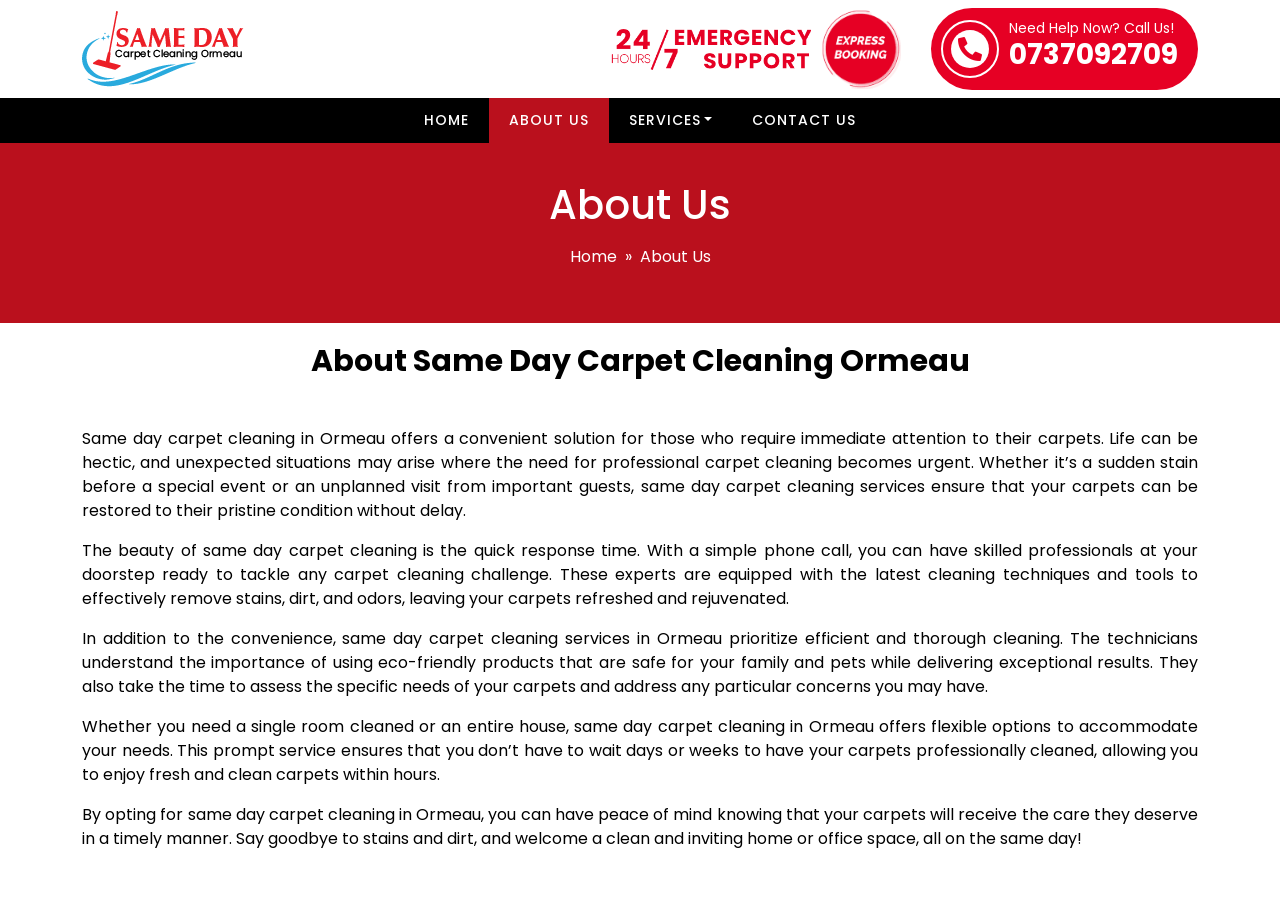Please identify the bounding box coordinates for the region that you need to click to follow this instruction: "Click on the 'Same Day Carpet Cleaning Ormeau' link".

[0.064, 0.012, 0.191, 0.096]